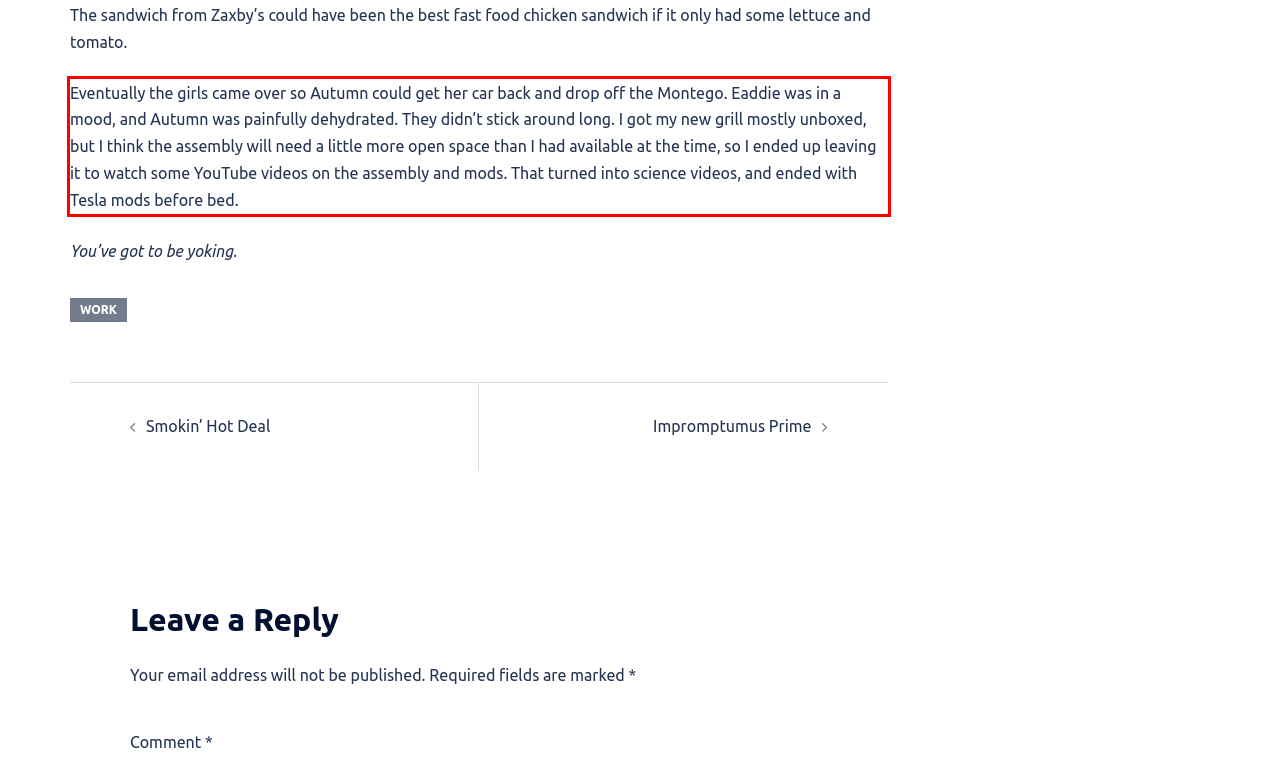You have a screenshot of a webpage where a UI element is enclosed in a red rectangle. Perform OCR to capture the text inside this red rectangle.

Eventually the girls came over so Autumn could get her car back and drop off the Montego. Eaddie was in a mood, and Autumn was painfully dehydrated. They didn’t stick around long. I got my new grill mostly unboxed, but I think the assembly will need a little more open space than I had available at the time, so I ended up leaving it to watch some YouTube videos on the assembly and mods. That turned into science videos, and ended with Tesla mods before bed.